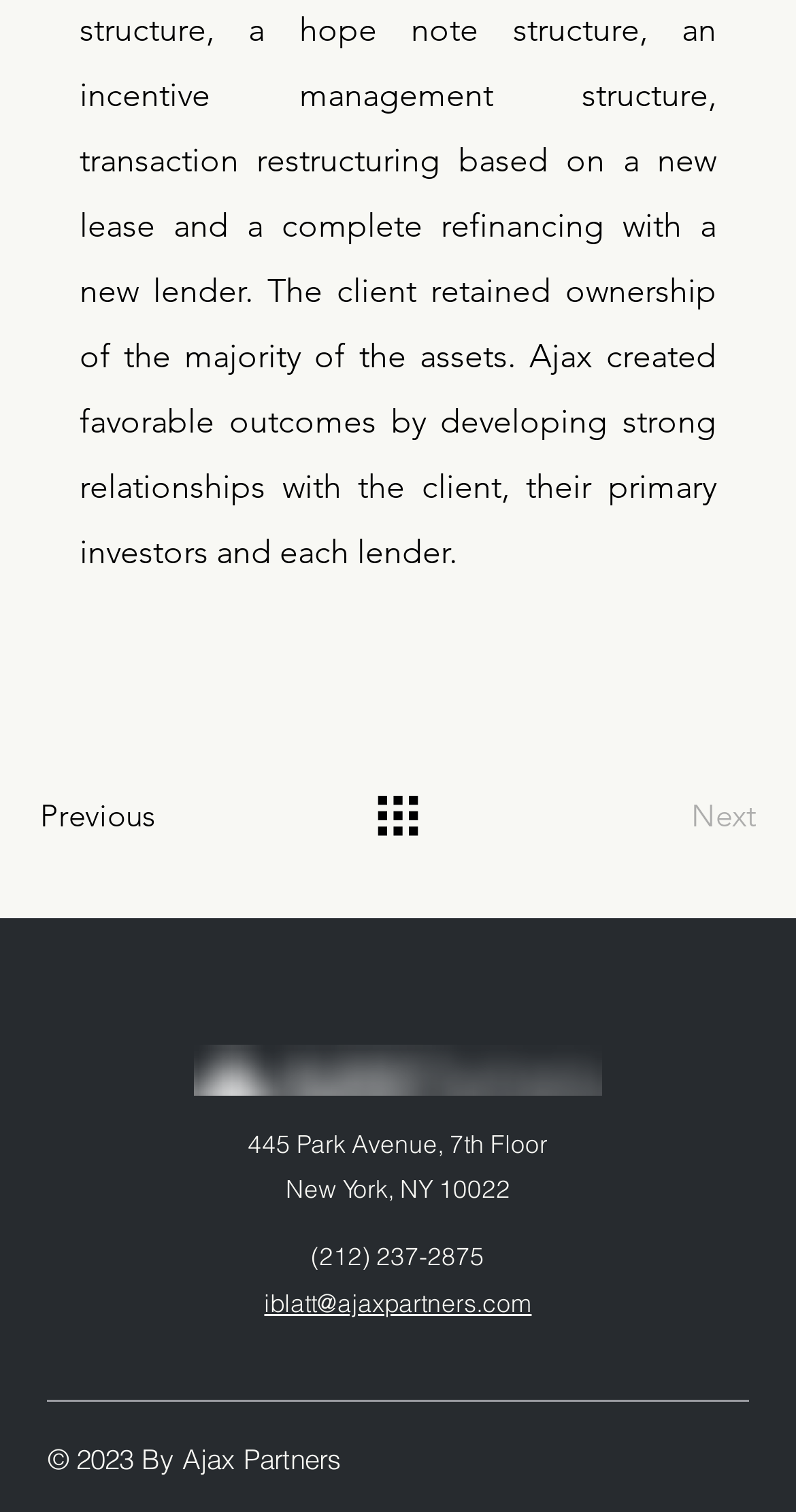What is the address on the webpage?
Answer with a single word or short phrase according to what you see in the image.

445 Park Avenue, 7th Floor, New York, NY 10022